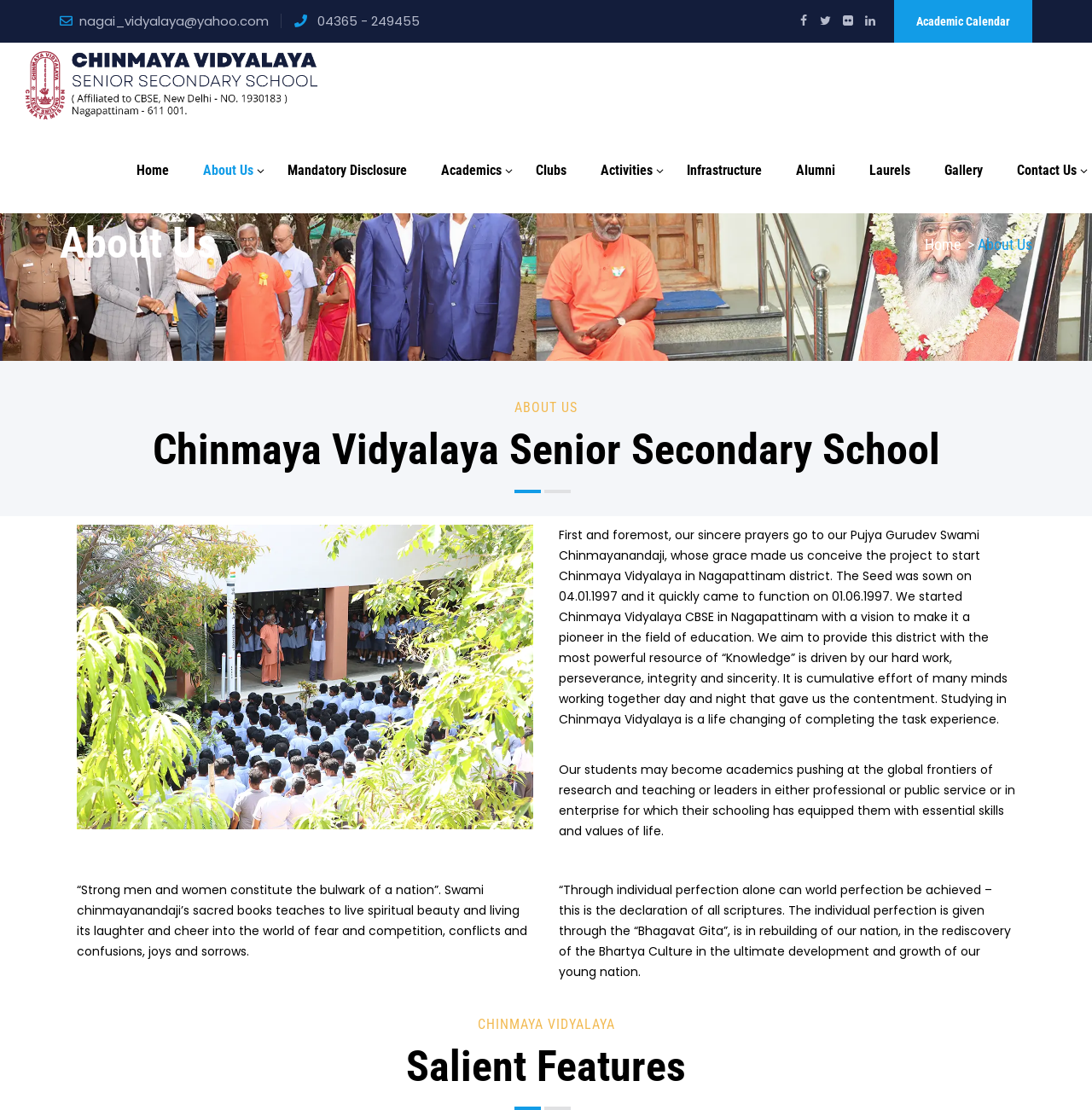Please respond in a single word or phrase: 
What is the email address of the school?

nagai_vidyalaya@yahoo.com